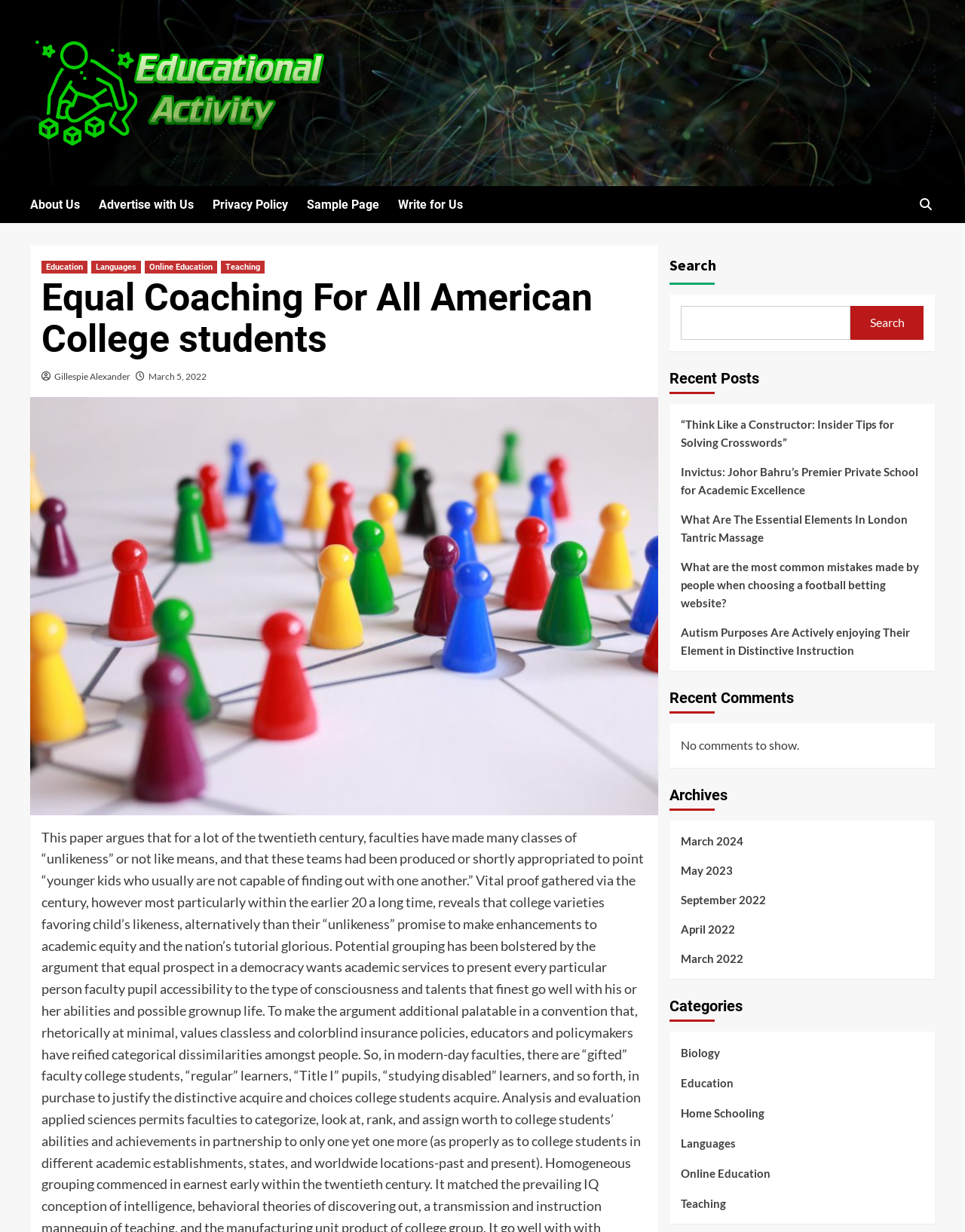Locate the bounding box coordinates of the element I should click to achieve the following instruction: "Search for something".

[0.693, 0.199, 0.969, 0.285]